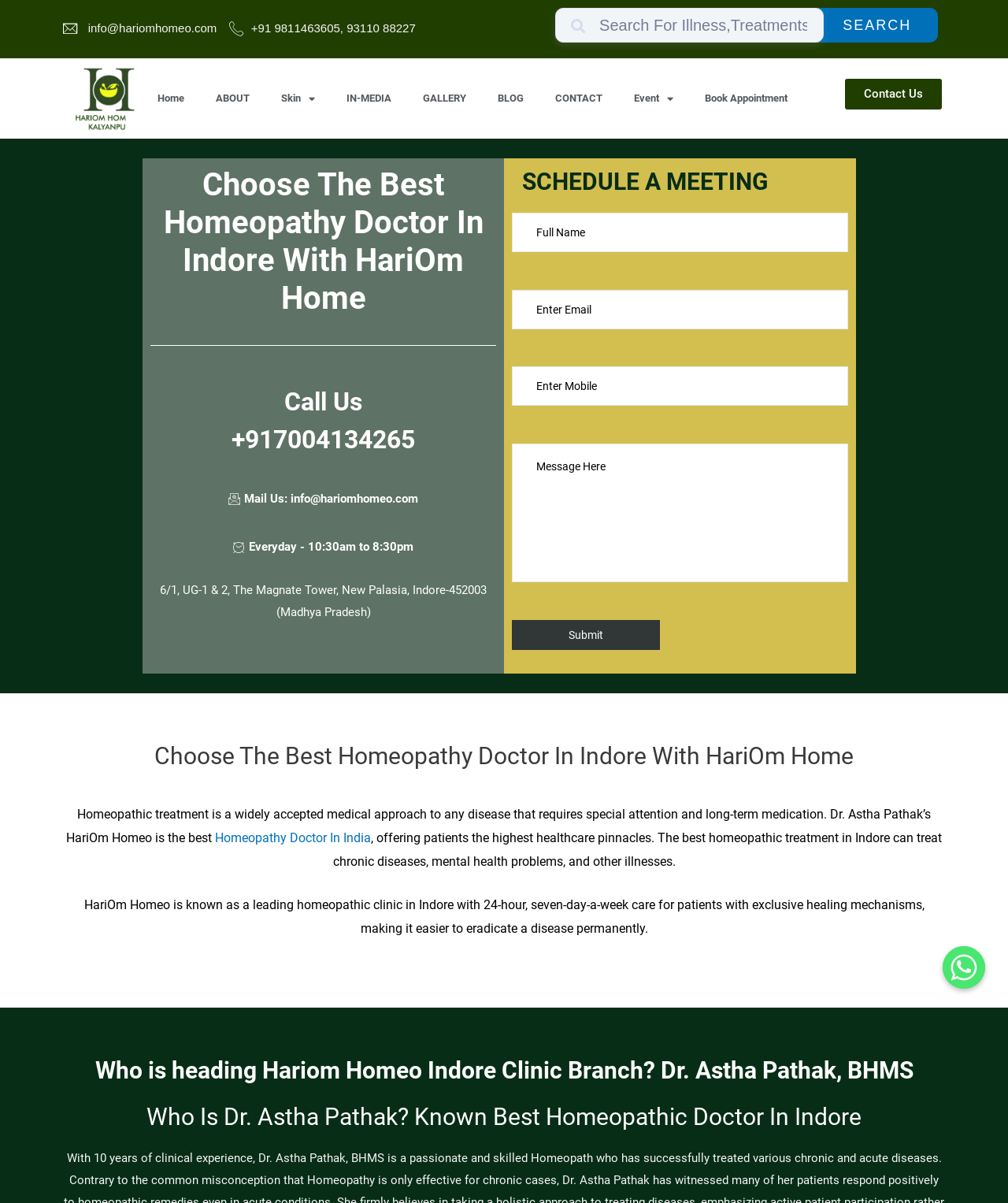Please identify the bounding box coordinates of the element's region that I should click in order to complete the following instruction: "Submit the meeting request form". The bounding box coordinates consist of four float numbers between 0 and 1, i.e., [left, top, right, bottom].

[0.508, 0.515, 0.655, 0.54]